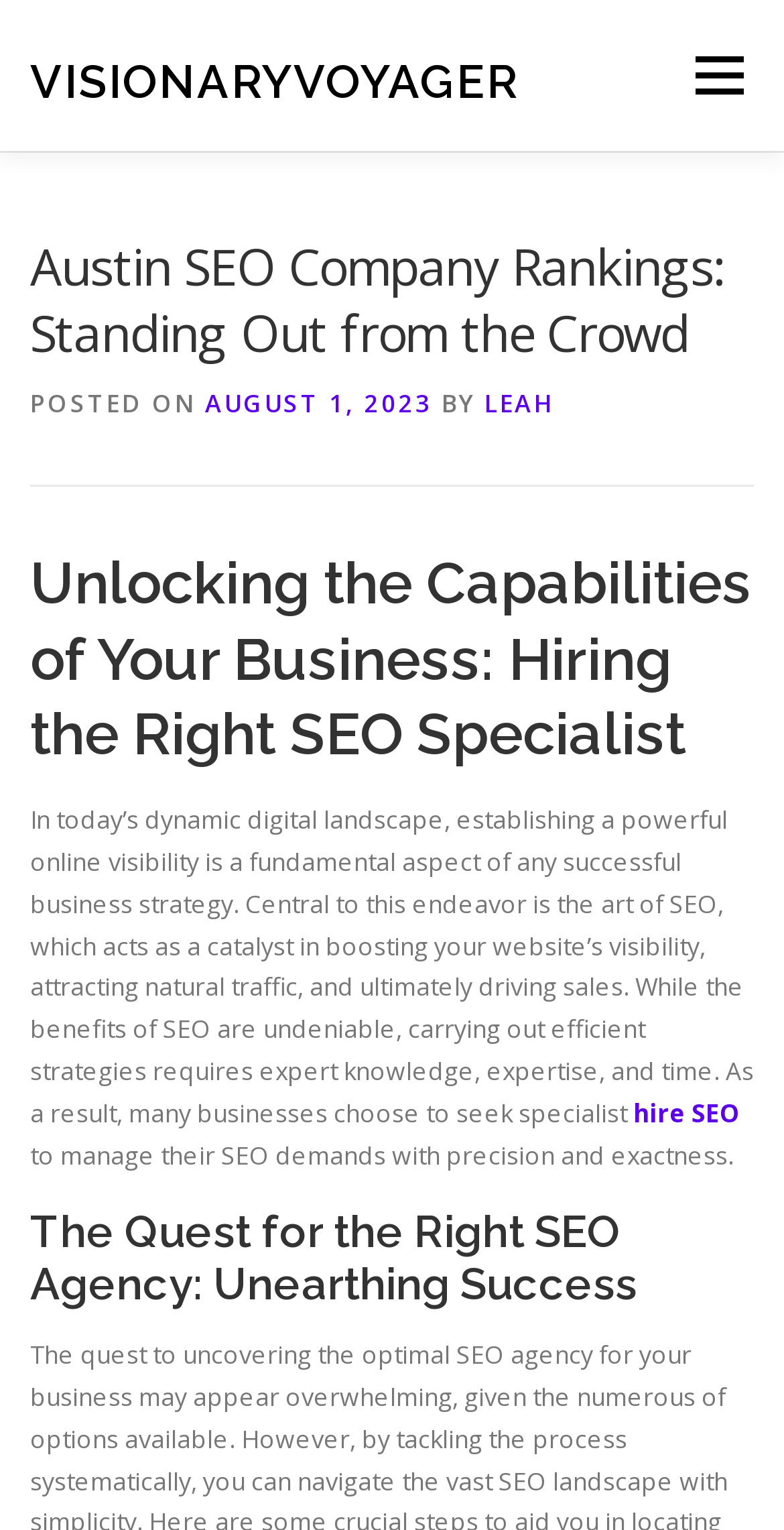Provide a single word or phrase answer to the question: 
How many links are in the top navigation bar?

3